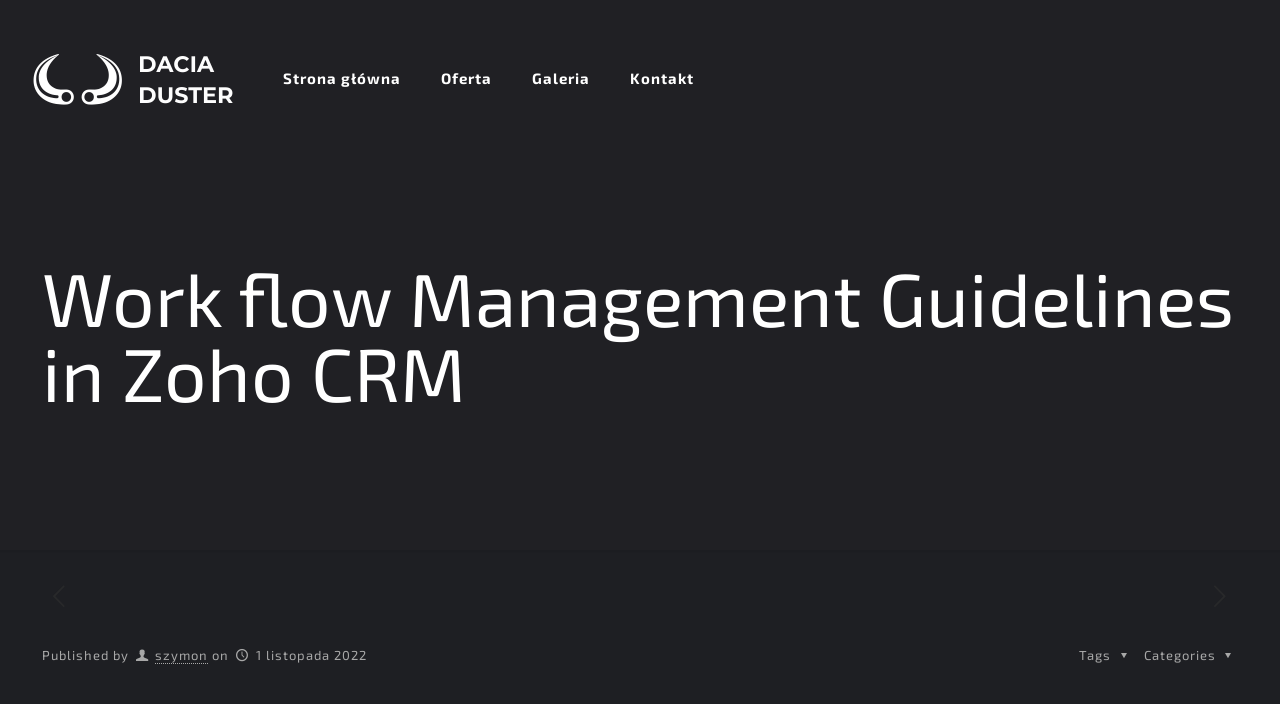Give a detailed account of the webpage.

The webpage appears to be a blog post or article about "Work flow Management Guidelines in Zoho CRM". At the top of the page, there is a row of links, including "Strona główna", "Oferta", "Galeria", and "Kontakt", which seem to be navigation links. Below these links, there is a large heading that displays the title of the article.

On the top-left corner of the page, there is a small image with a link labeled "duster rogi mniejsze 11". To the right of this image, there is another link with a similar label.

The main content of the page is divided into two sections. On the left side, there is a section with a heading that displays the title of the article. Below this heading, there are two social media links, represented by icons, and a section that displays the author's name, "szymon", and the publication date, "1 listopada 2022".

On the right side of the page, there are two sections labeled "Categories" and "Tags", which seem to be related to the article's metadata.

Overall, the webpage appears to be a simple blog post or article with a clear structure and minimal visual elements.